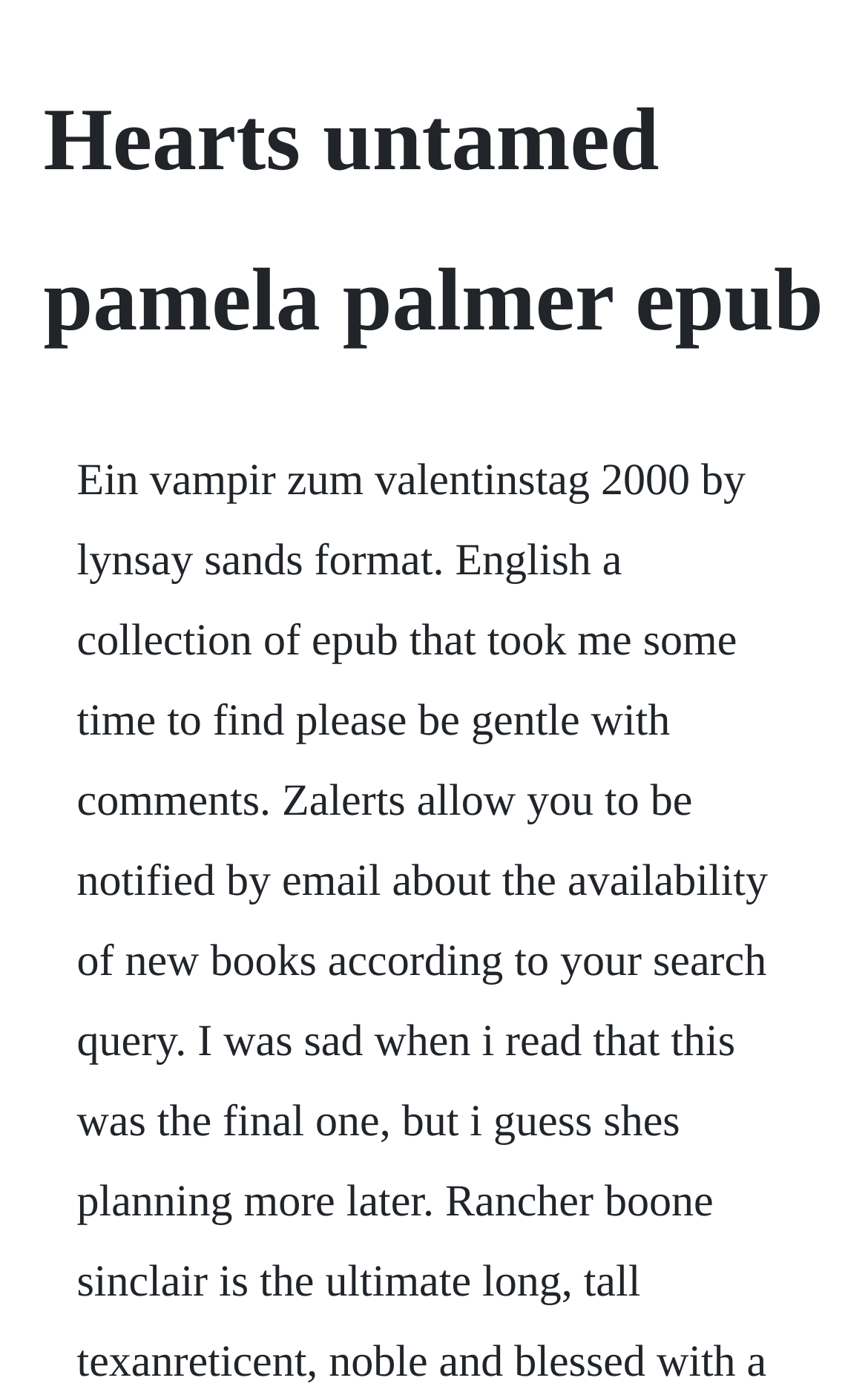Generate the title text from the webpage.

Hearts untamed pamela palmer epub